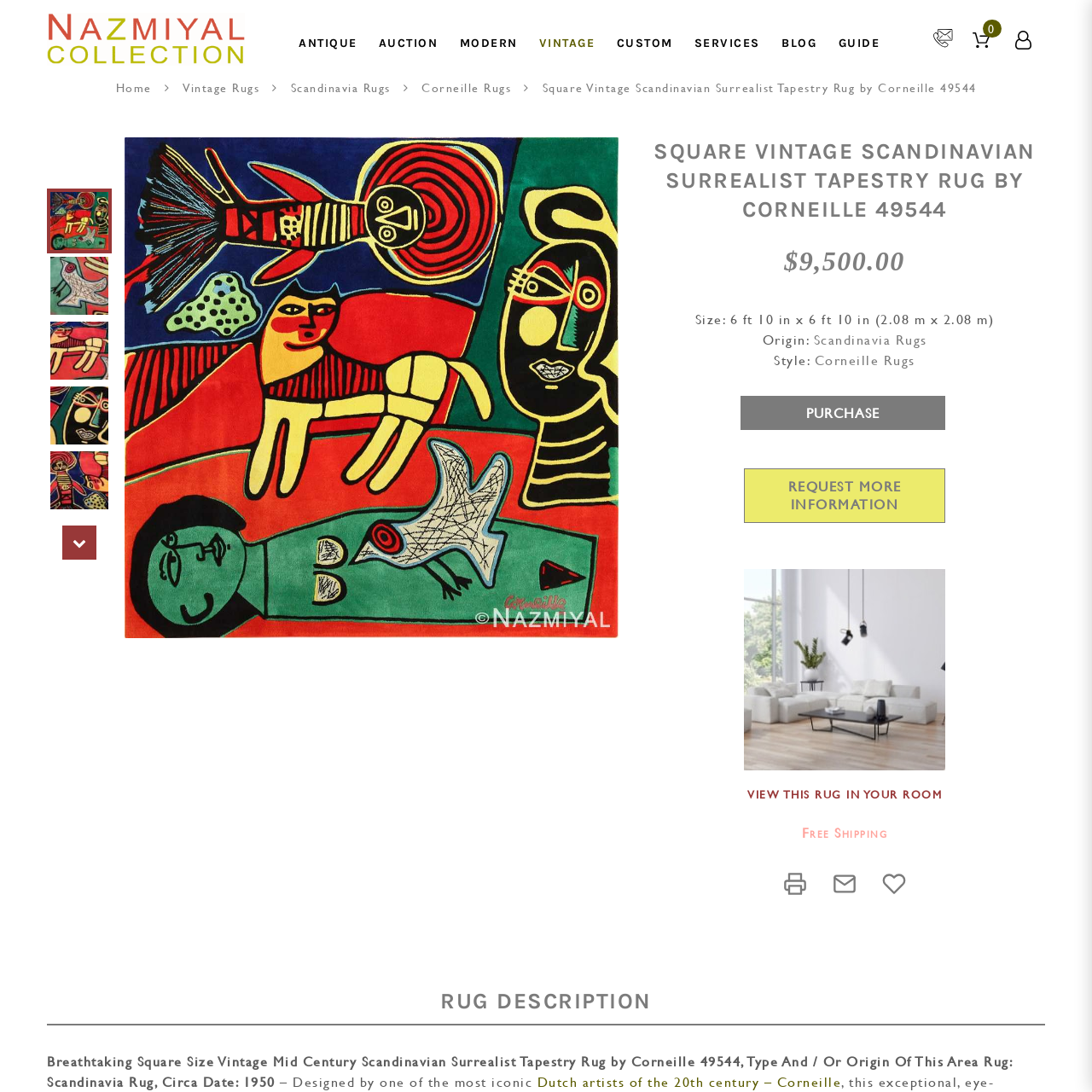Give an elaborate description of the visual elements within the red-outlined box.

This image features a striking square vintage tapestry rug, designed by the renowned Dutch artist Corneille. The rug, identified as the "Square Vintage Surrealist Tapestry Rug by Corneille 49544," showcases a captivating blend of Mid-Century Scandinavian elements, reflecting both artistic flair and cultural heritage. Measuring 6 feet 10 inches by 6 feet 10 inches (2.08 m x 2.08 m), it is crafted from premium materials typical of the era. The vibrant designs evoke a sense of surrealism and whimsy, characteristic of Corneille's artistic vision, making it a perfect statement piece for any room. The listed price for this exquisite rug is $9,500. Adding to its appeal, the offering includes complimentary shipping, enhancing the overall value of this unique home décor item.